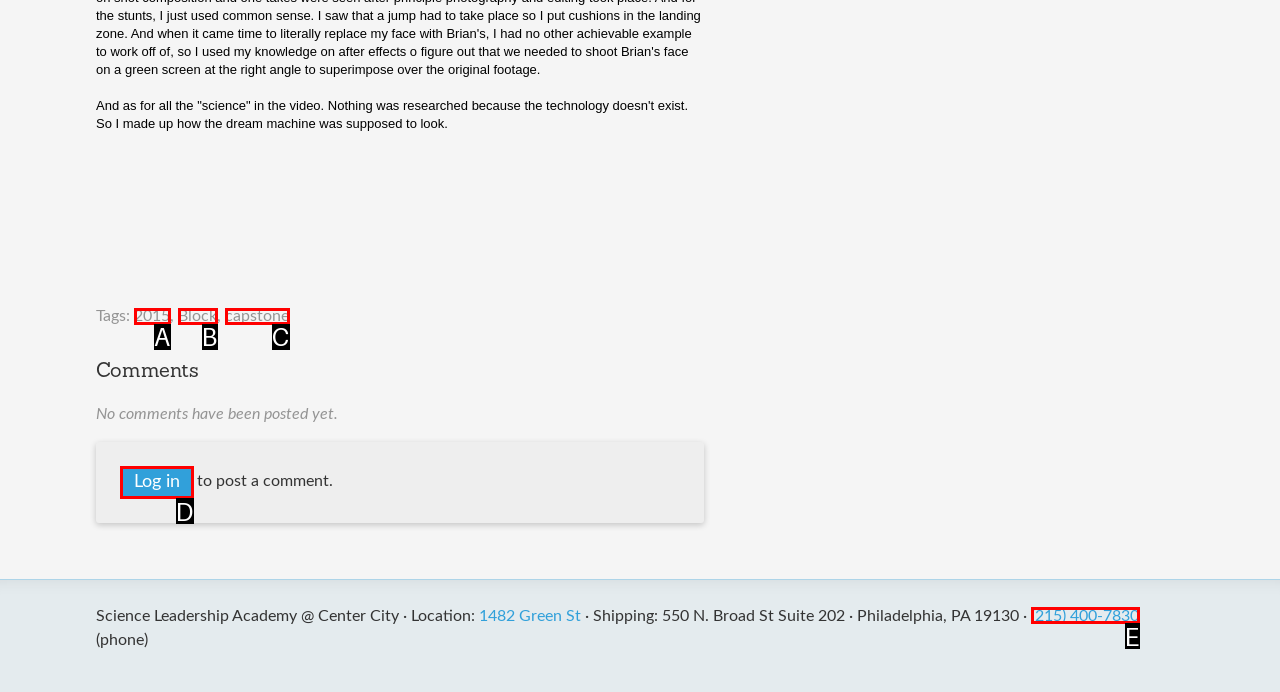Select the letter of the option that corresponds to: (215) 400-7830
Provide the letter from the given options.

E